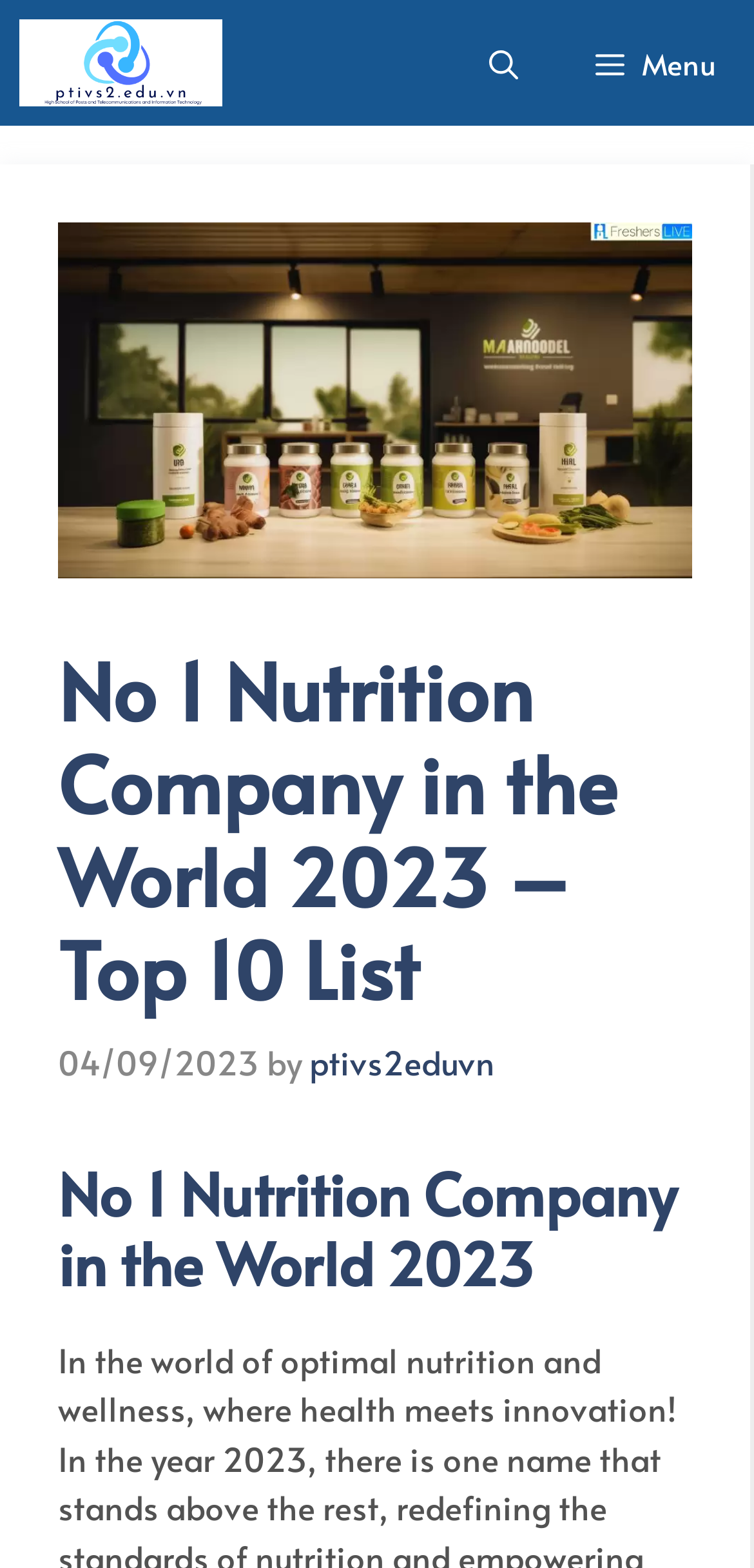Provide the bounding box coordinates of the UI element this sentence describes: "aria-label="Open search"".

[0.597, 0.0, 0.738, 0.08]